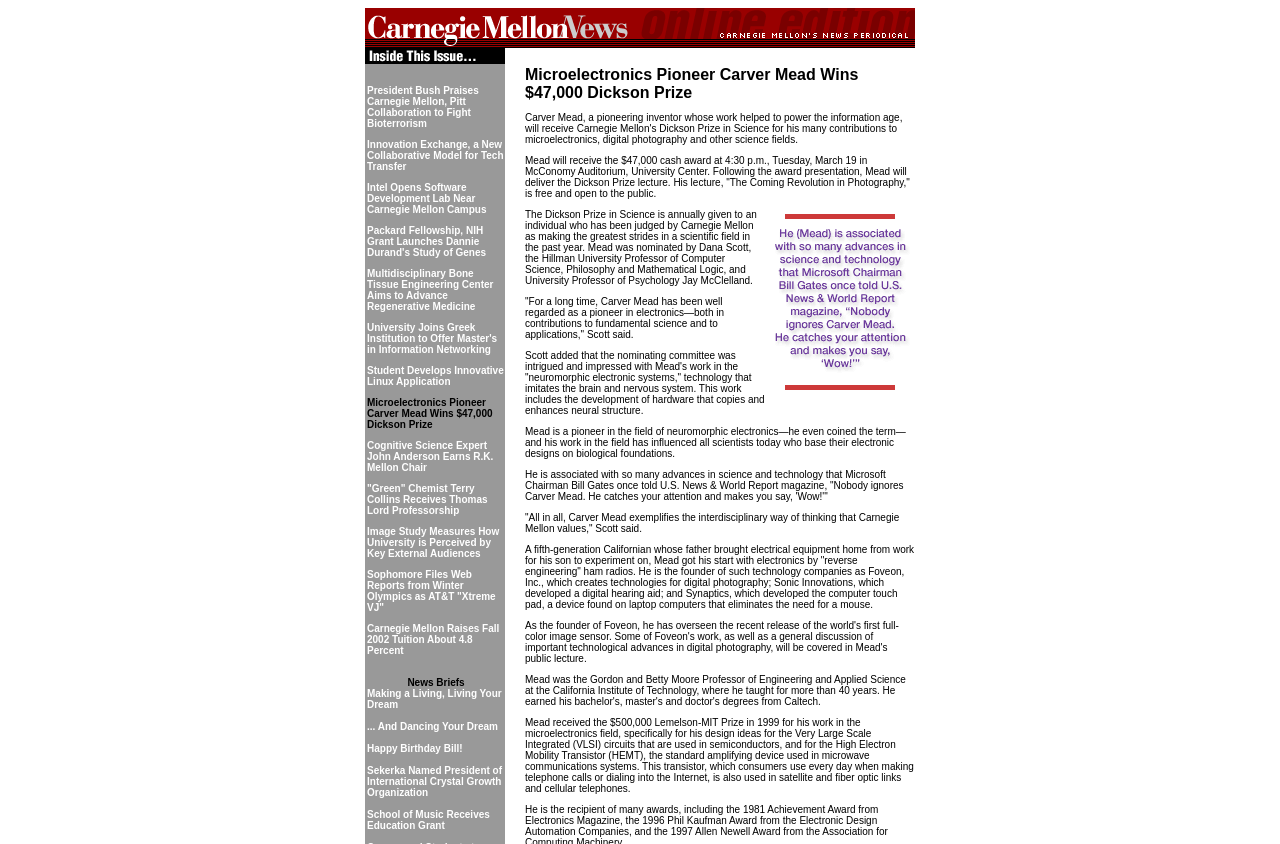What is the name of the company founded by Carver Mead that creates technologies for digital photography?
Using the information from the image, answer the question thoroughly.

The answer can be found in the StaticText element with the text 'He is the founder of such technology companies as Foveon, Inc., which creates technologies for digital photography; Sonic Innovations, which developed a digital hearing aid; and Synaptics, which developed the computer touch pad...' This text is located near the bottom of the webpage and provides the information about the companies founded by Carver Mead.